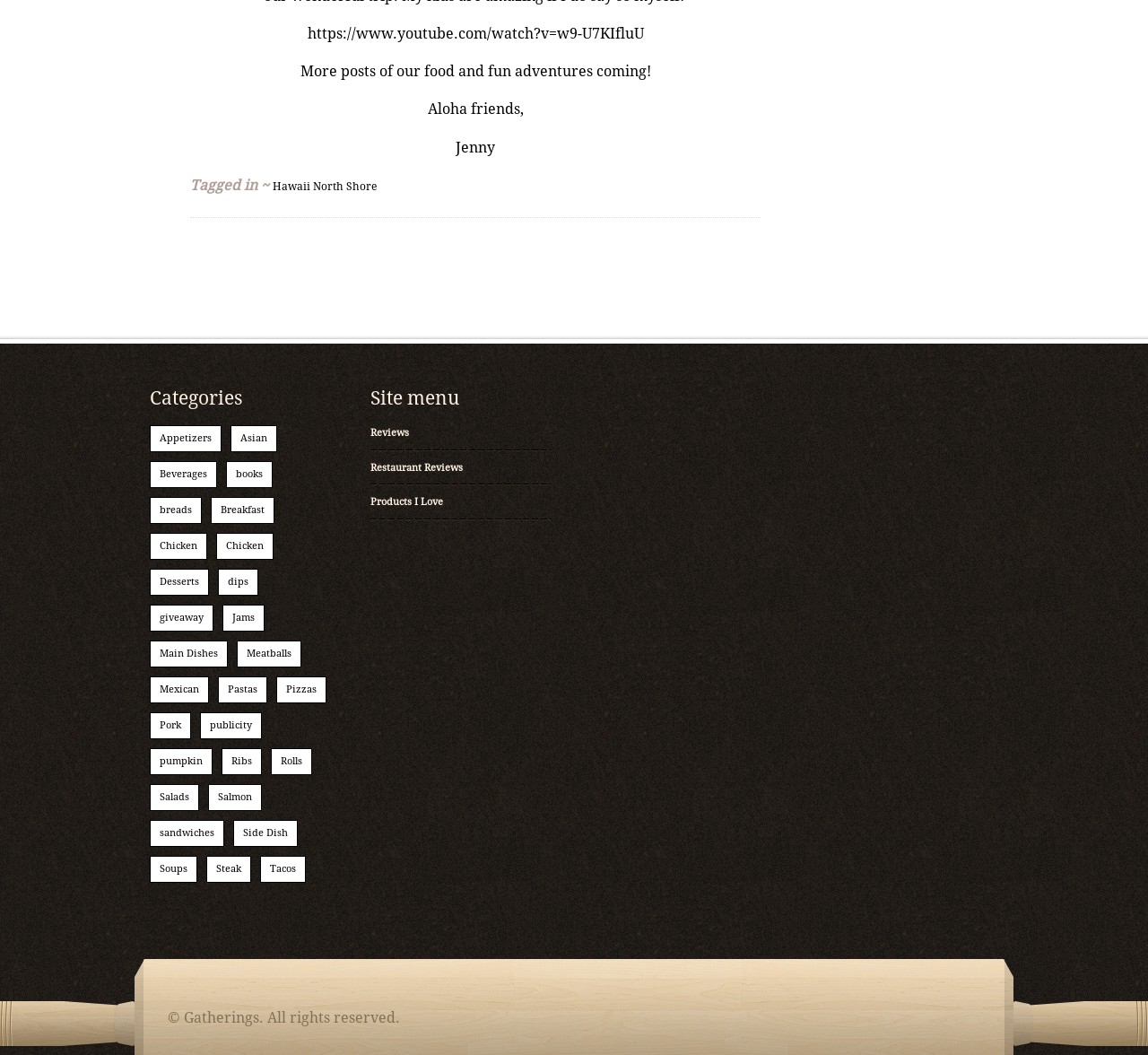Please identify the bounding box coordinates of the region to click in order to complete the given instruction: "View Restaurant Reviews". The coordinates should be four float numbers between 0 and 1, i.e., [left, top, right, bottom].

[0.323, 0.438, 0.403, 0.449]